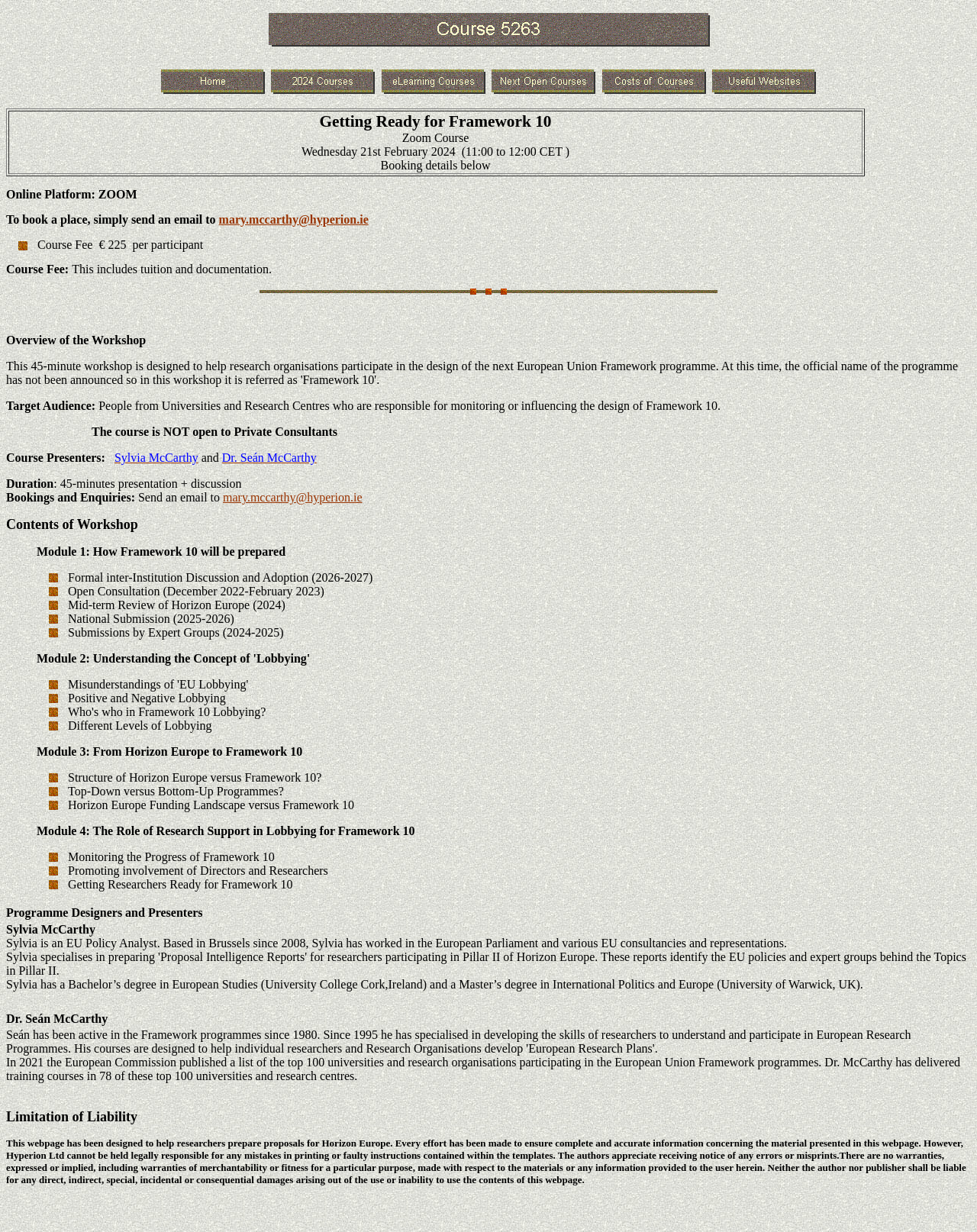Find the bounding box coordinates for the area you need to click to carry out the instruction: "Click on Home". The coordinates should be four float numbers between 0 and 1, indicated as [left, top, right, bottom].

[0.163, 0.057, 0.273, 0.068]